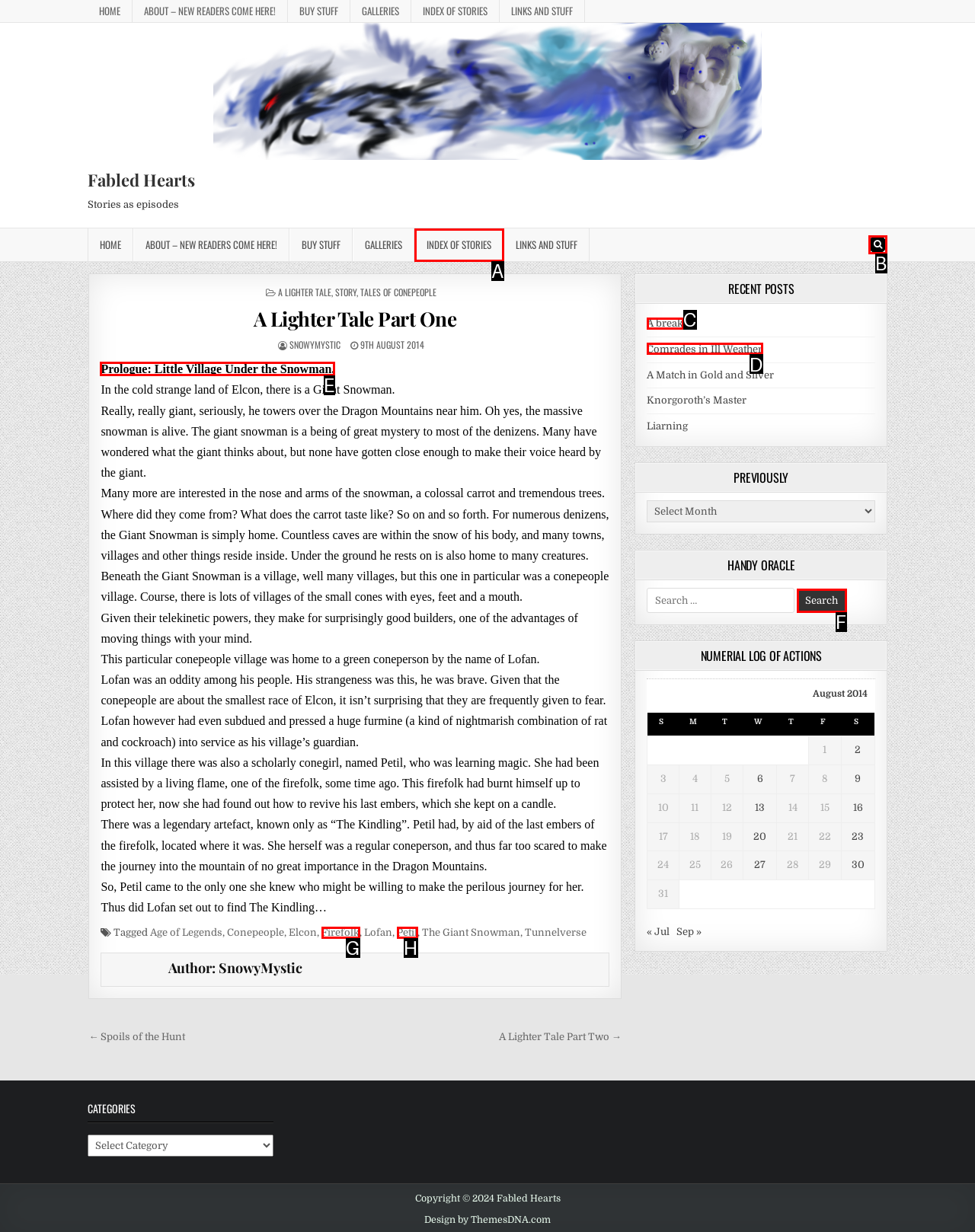Determine the HTML element to click for the instruction: Read the story 'A Lighter Tale Part One'.
Answer with the letter corresponding to the correct choice from the provided options.

E